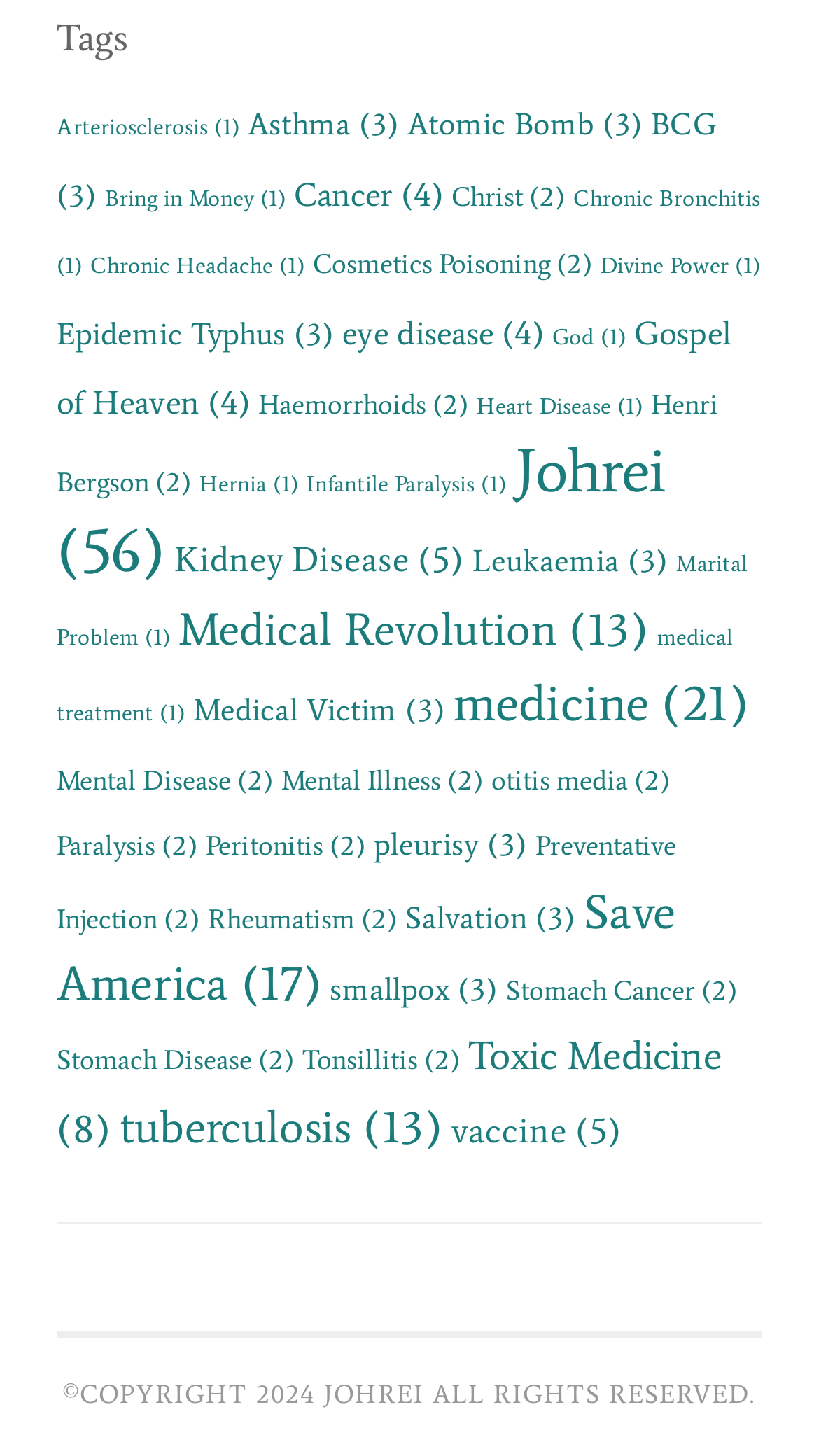How many categories are listed on the webpage?
Look at the image and provide a detailed response to the question.

By counting the number of links on the webpage, I found that there are 43 categories listed.